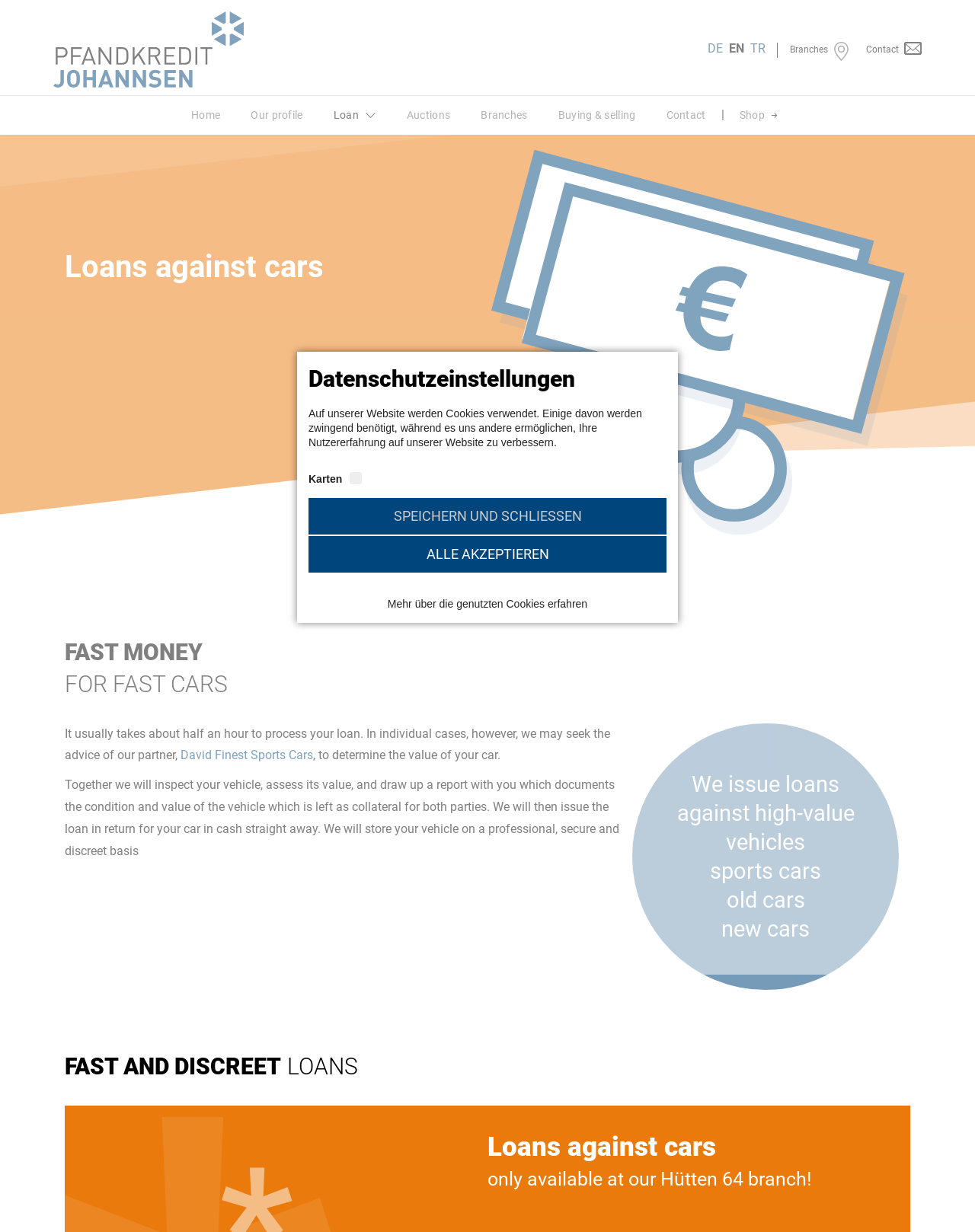Pinpoint the bounding box coordinates of the clickable area necessary to execute the following instruction: "Click the Pfandkredit Johannsen link". The coordinates should be given as four float numbers between 0 and 1, namely [left, top, right, bottom].

[0.055, 0.009, 0.25, 0.071]